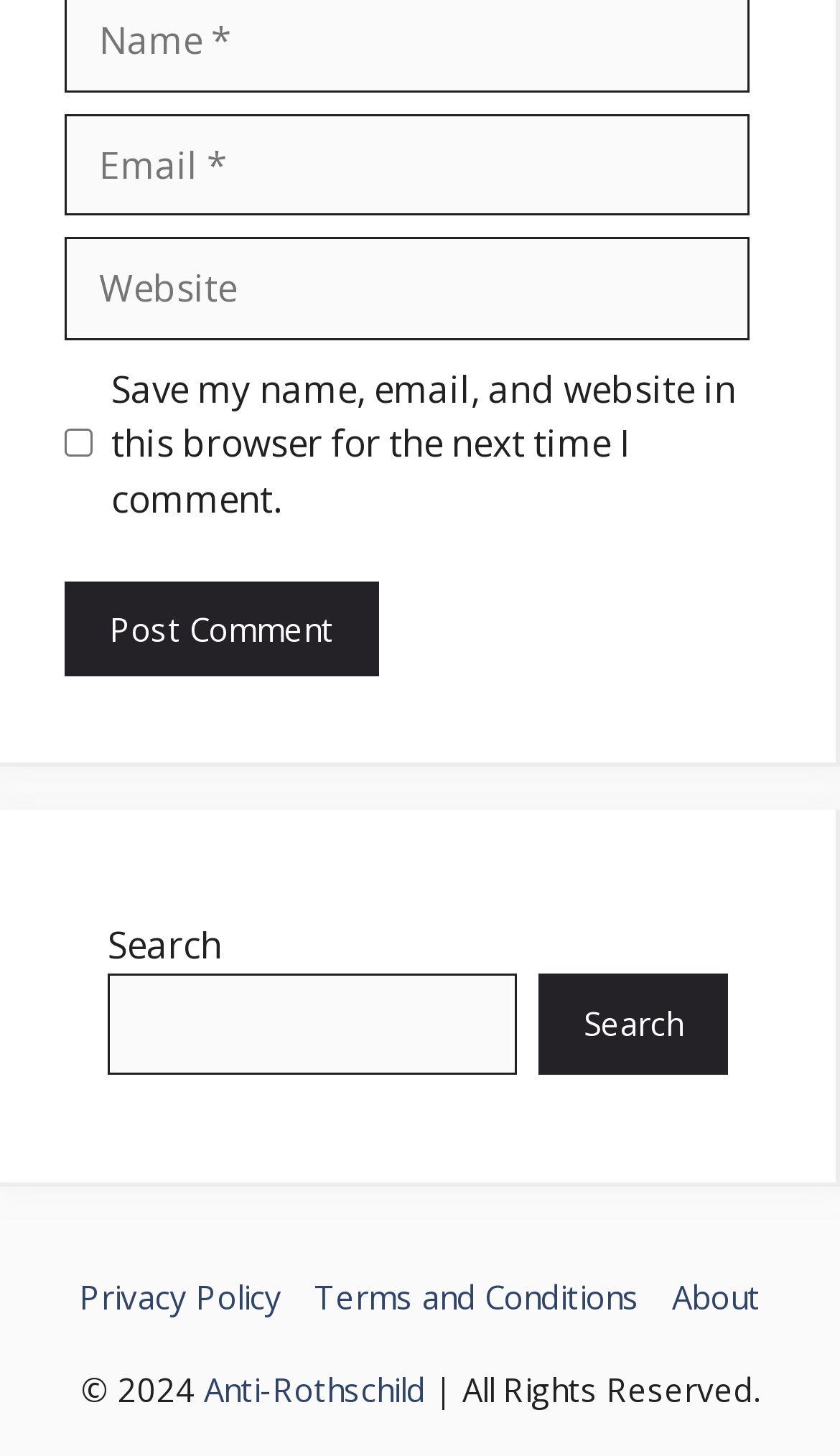Please find the bounding box coordinates of the clickable region needed to complete the following instruction: "Search". The bounding box coordinates must consist of four float numbers between 0 and 1, i.e., [left, top, right, bottom].

[0.641, 0.668, 0.867, 0.738]